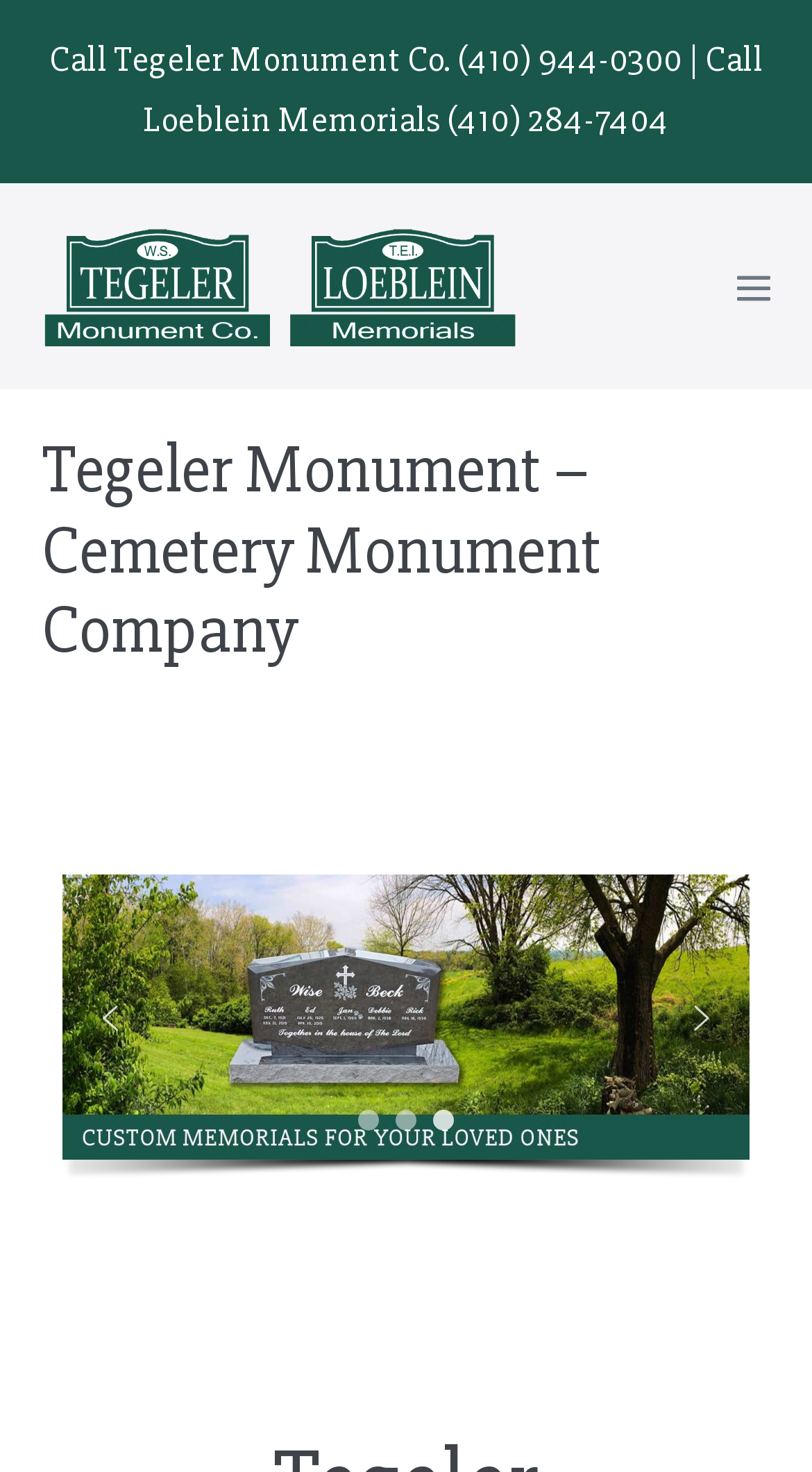Use the information in the screenshot to answer the question comprehensively: How many image slides are there?

There are three image slides, which can be inferred from the button elements labeled 'Image Slide 1', 'Image Slide 2', and 'Image Slide 3'.